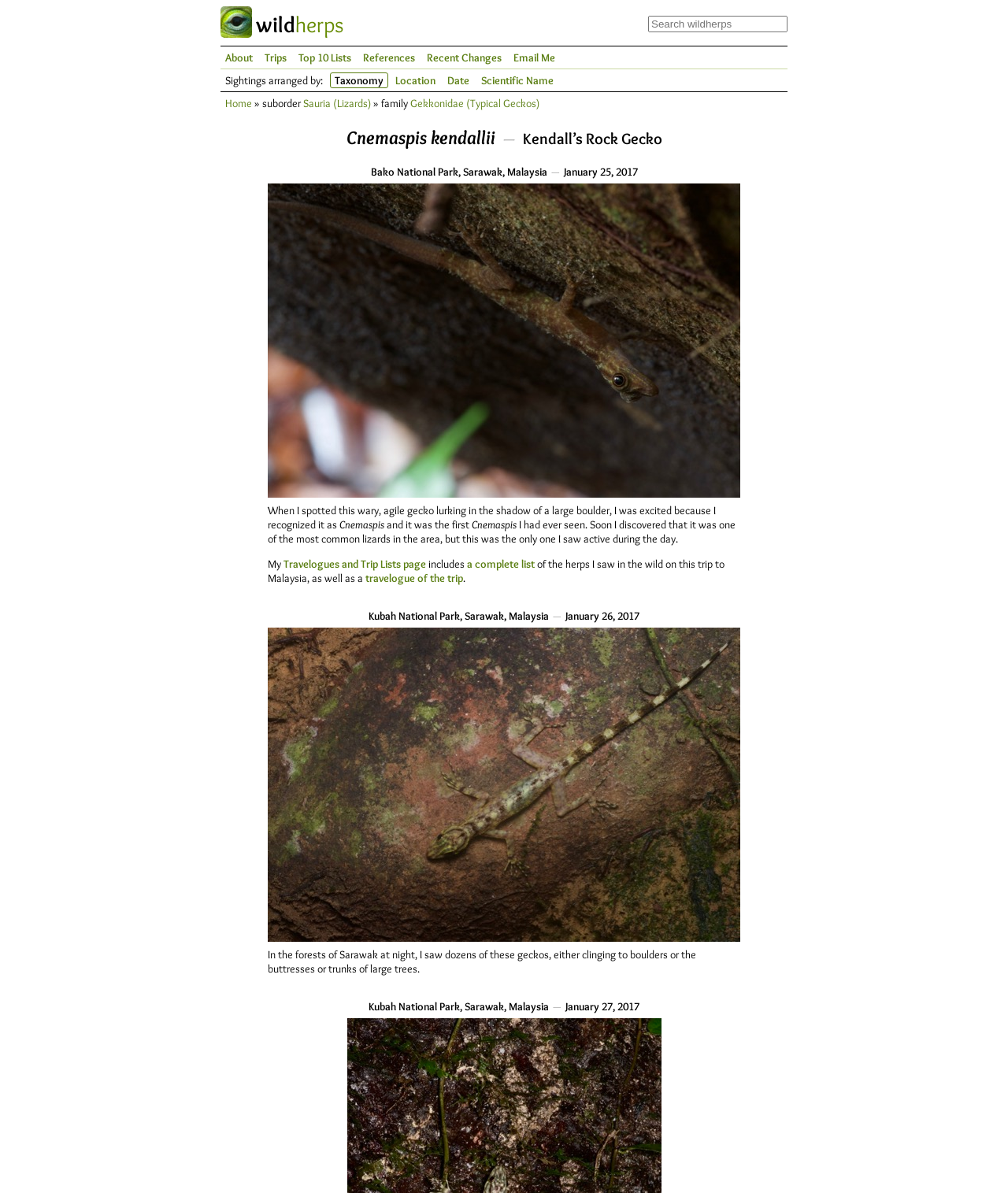Please find and report the bounding box coordinates of the element to click in order to perform the following action: "View Trips page". The coordinates should be expressed as four float numbers between 0 and 1, in the format [left, top, right, bottom].

[0.258, 0.042, 0.289, 0.054]